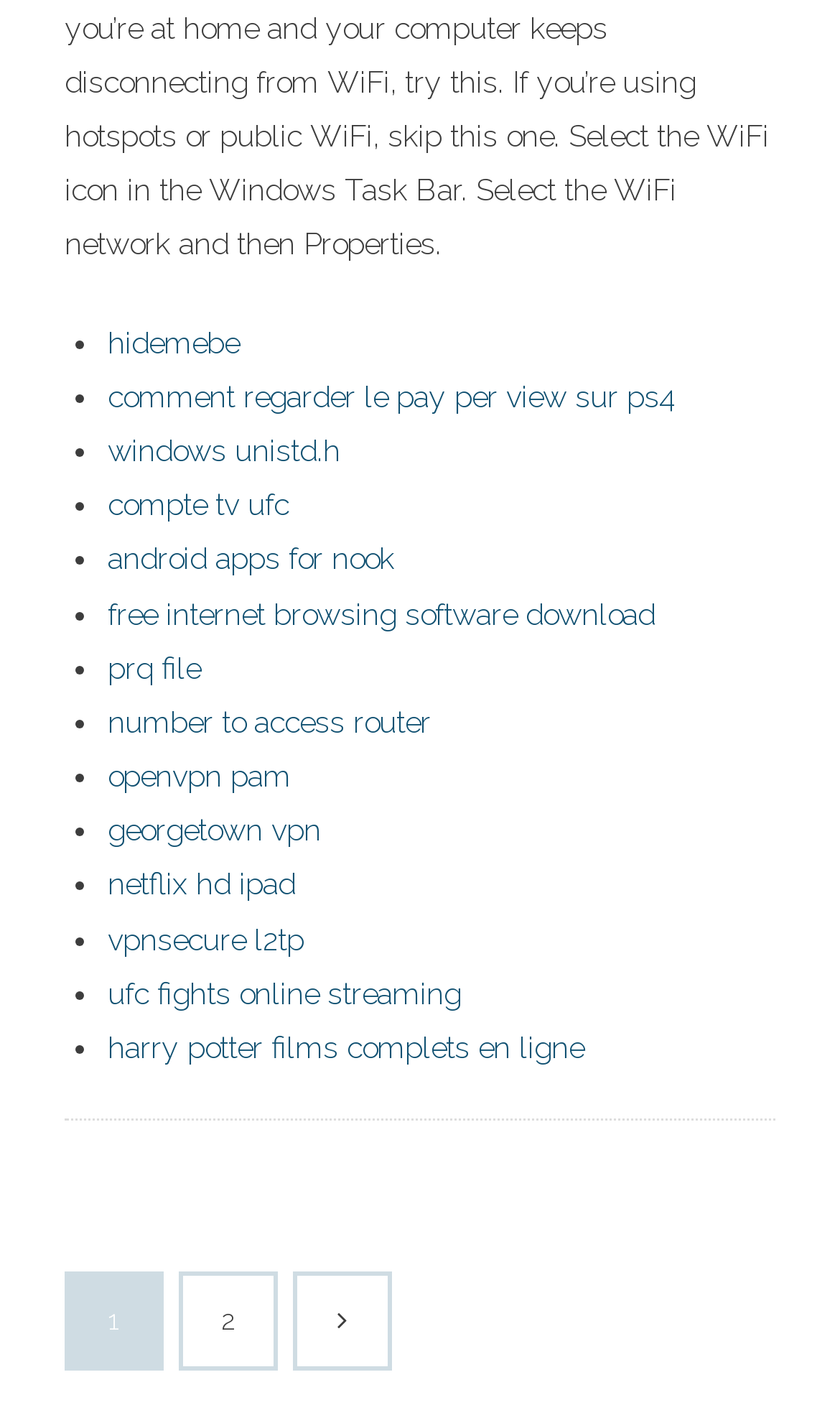Extract the bounding box coordinates of the UI element described by: "parent_node: 1 2". The coordinates should include four float numbers ranging from 0 to 1, e.g., [left, top, right, bottom].

[0.354, 0.9, 0.462, 0.964]